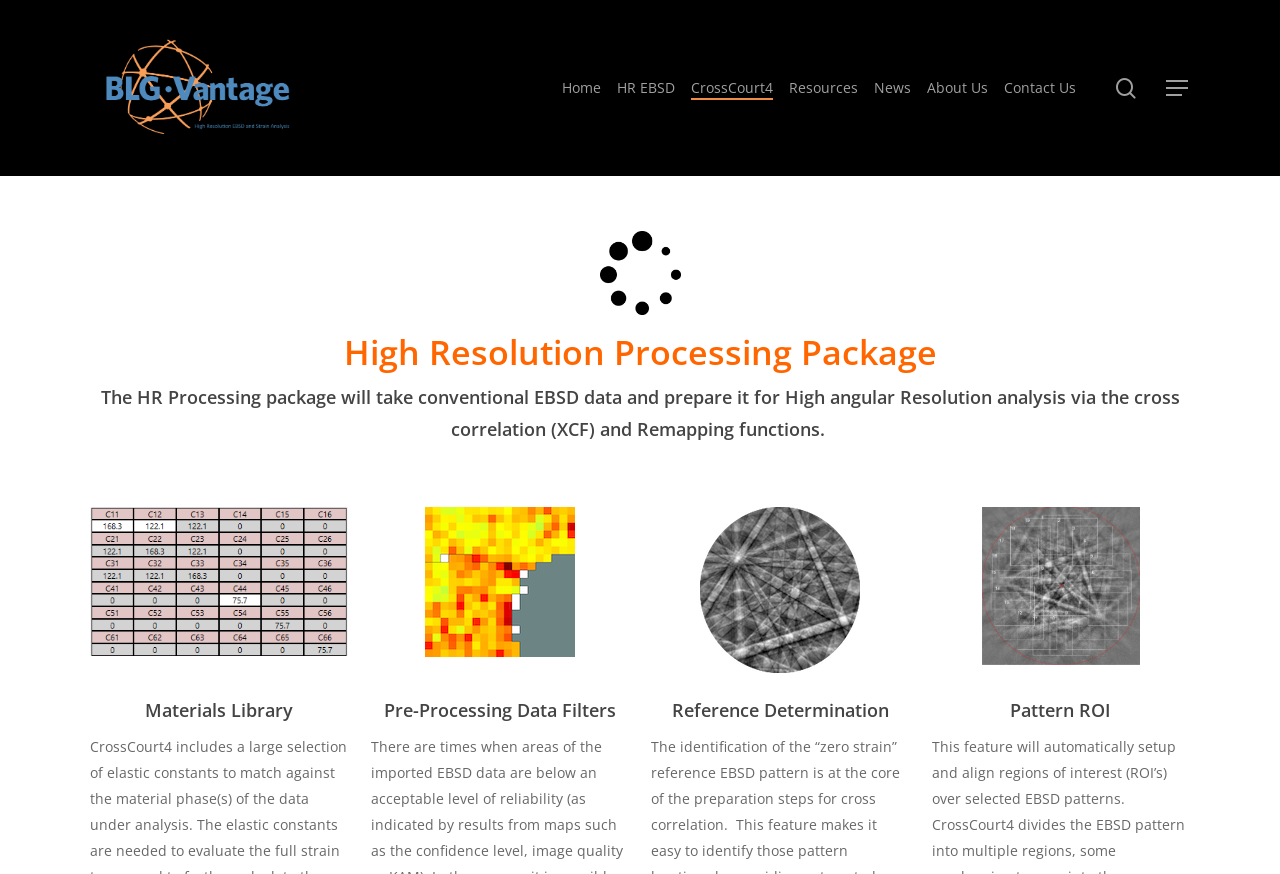Locate the bounding box coordinates of the clickable area to execute the instruction: "search for something". Provide the coordinates as four float numbers between 0 and 1, represented as [left, top, right, bottom].

[0.07, 0.212, 0.93, 0.299]